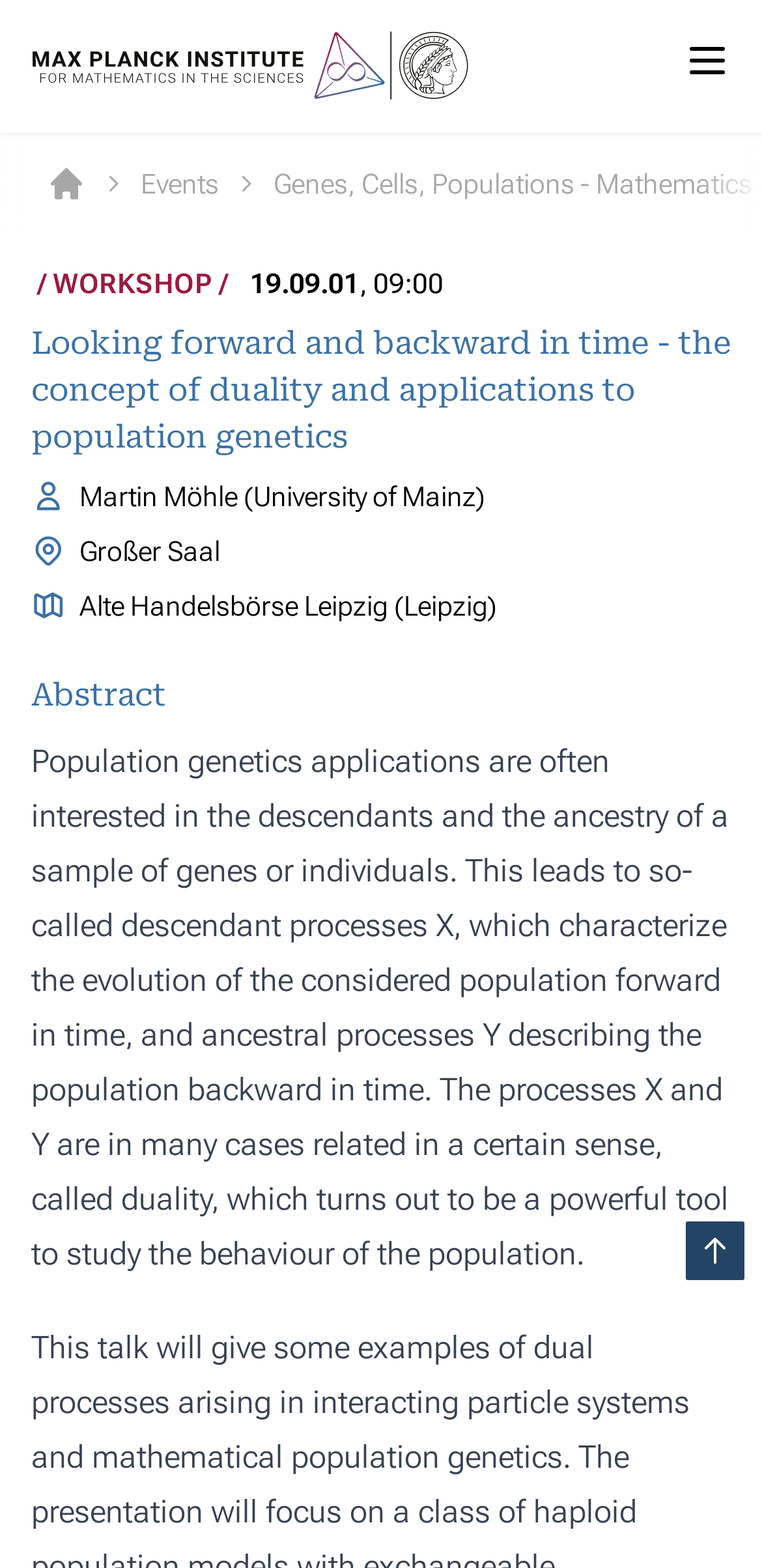Please predict the bounding box coordinates (top-left x, top-left y, bottom-right x, bottom-right y) for the UI element in the screenshot that fits the description: parent_node: WORKSHOP title="Scroll to top"

[0.897, 0.778, 0.979, 0.818]